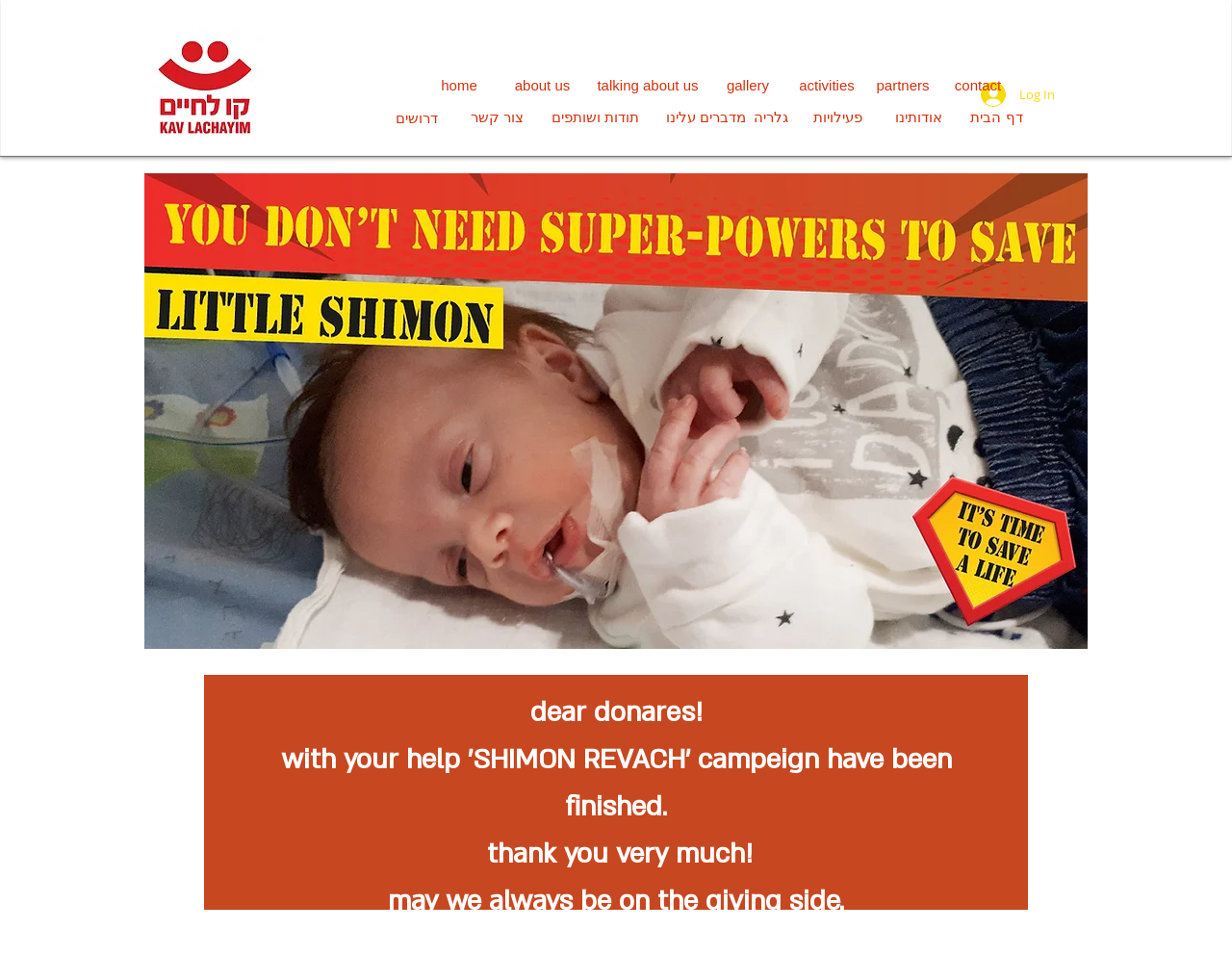Give a one-word or short-phrase answer to the following question: 
What is the logo image filename?

לוגו אנגלית.jpg